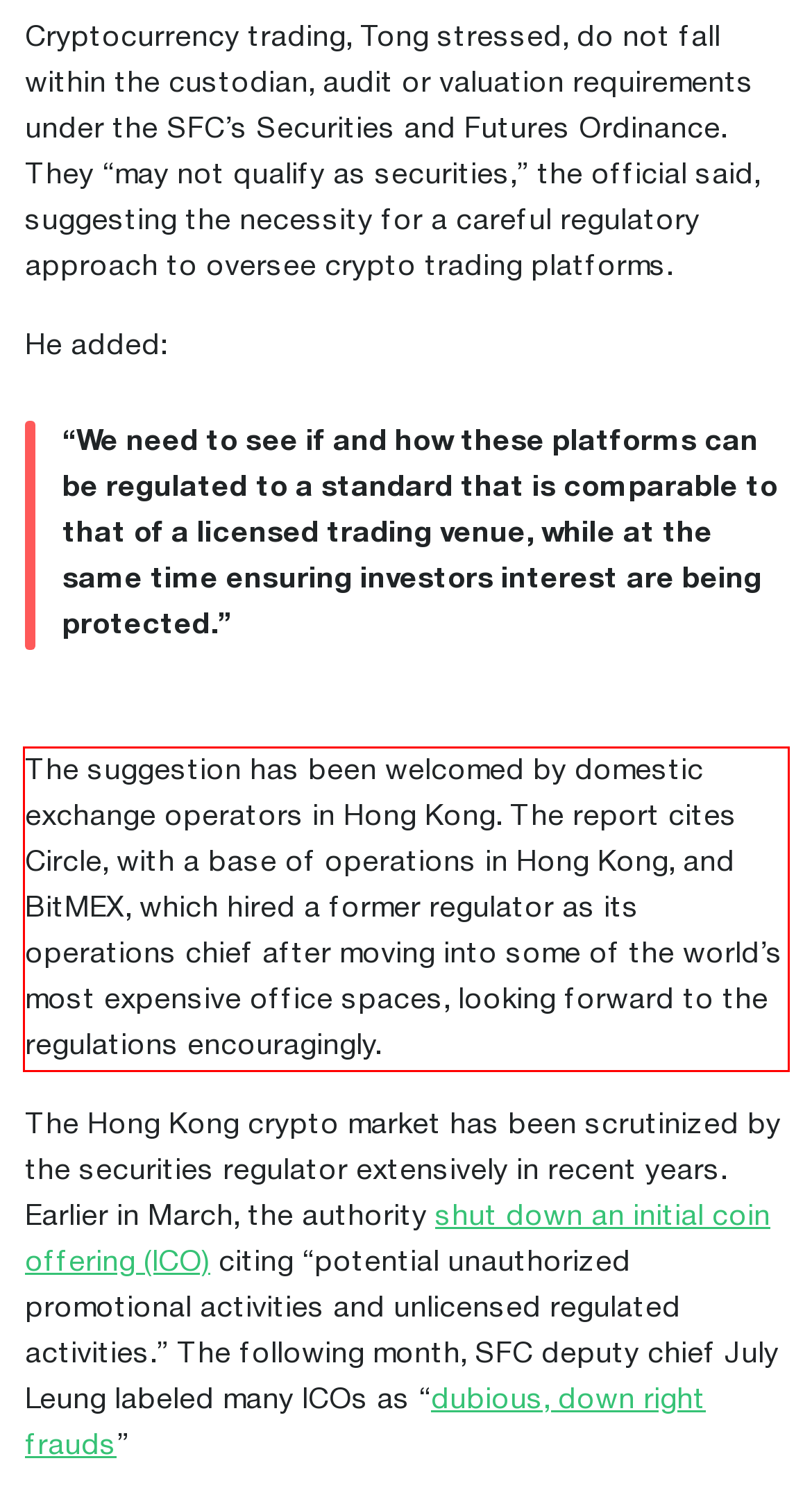You are provided with a screenshot of a webpage that includes a UI element enclosed in a red rectangle. Extract the text content inside this red rectangle.

The suggestion has been welcomed by domestic exchange operators in Hong Kong. The report cites Circle, with a base of operations in Hong Kong, and BitMEX, which hired a former regulator as its operations chief after moving into some of the world’s most expensive office spaces, looking forward to the regulations encouragingly.